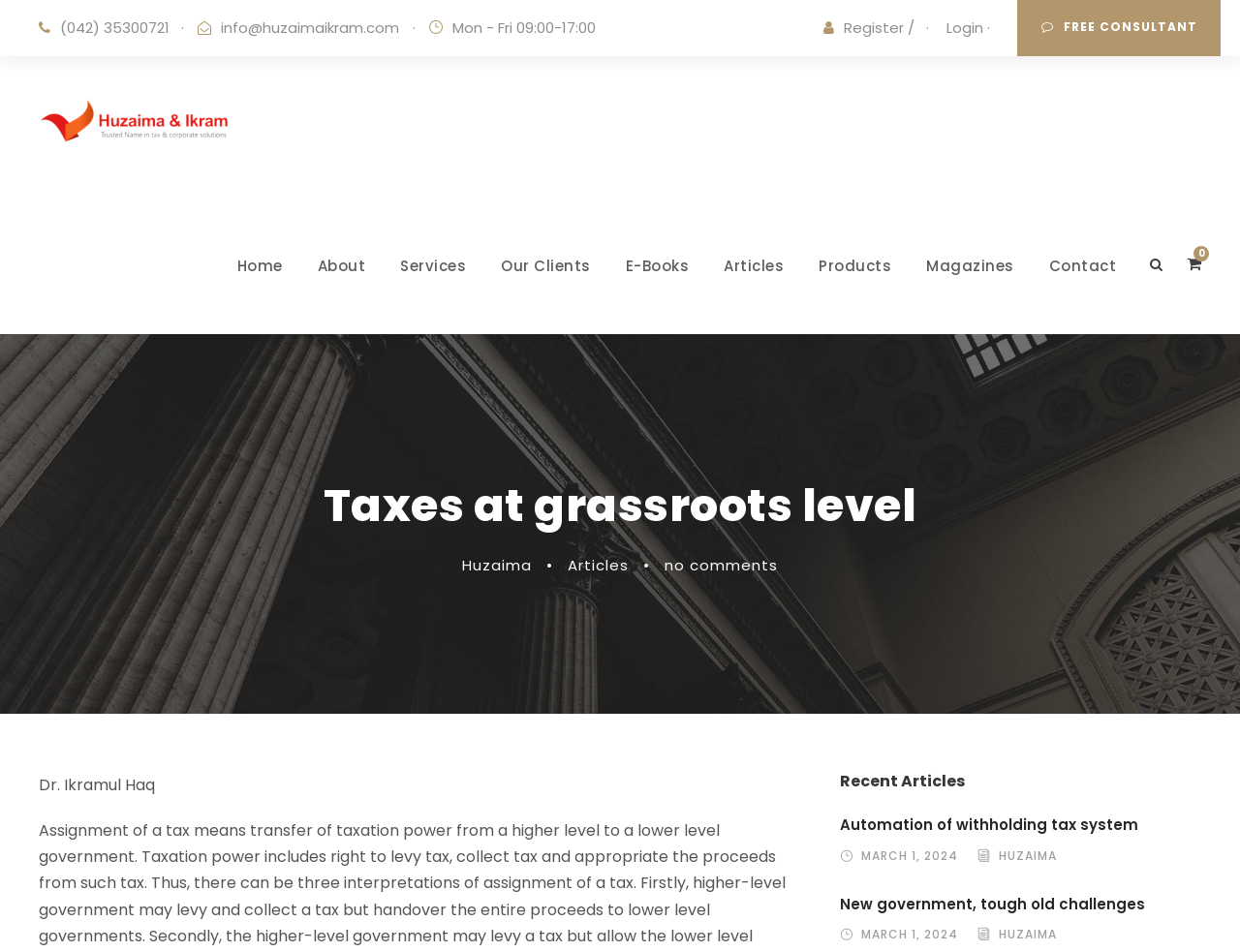What is the title of the recent article?
Identify the answer in the screenshot and reply with a single word or phrase.

Automation of withholding tax system